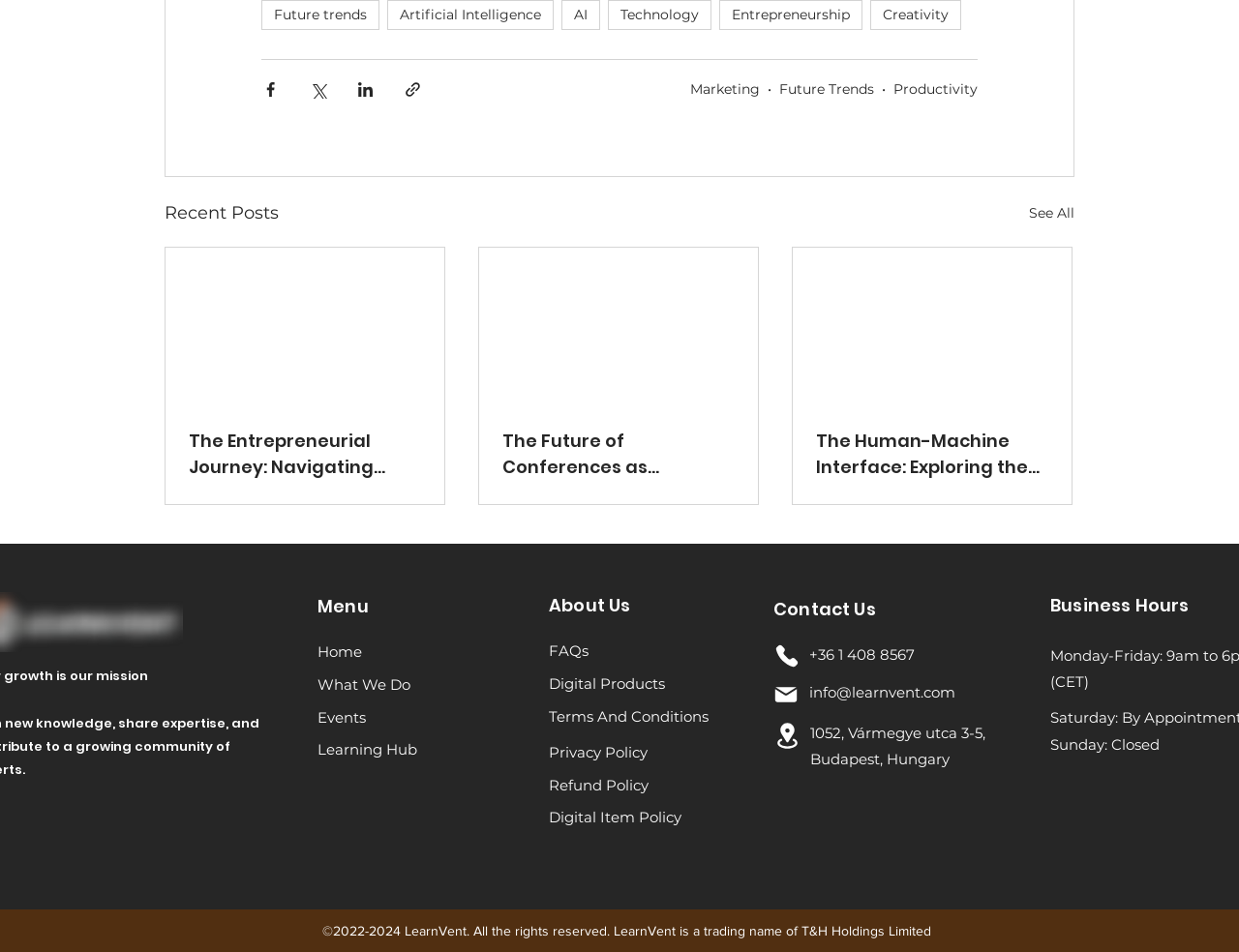Please find the bounding box coordinates of the element's region to be clicked to carry out this instruction: "Go to the 'Home' page".

[0.256, 0.675, 0.292, 0.694]